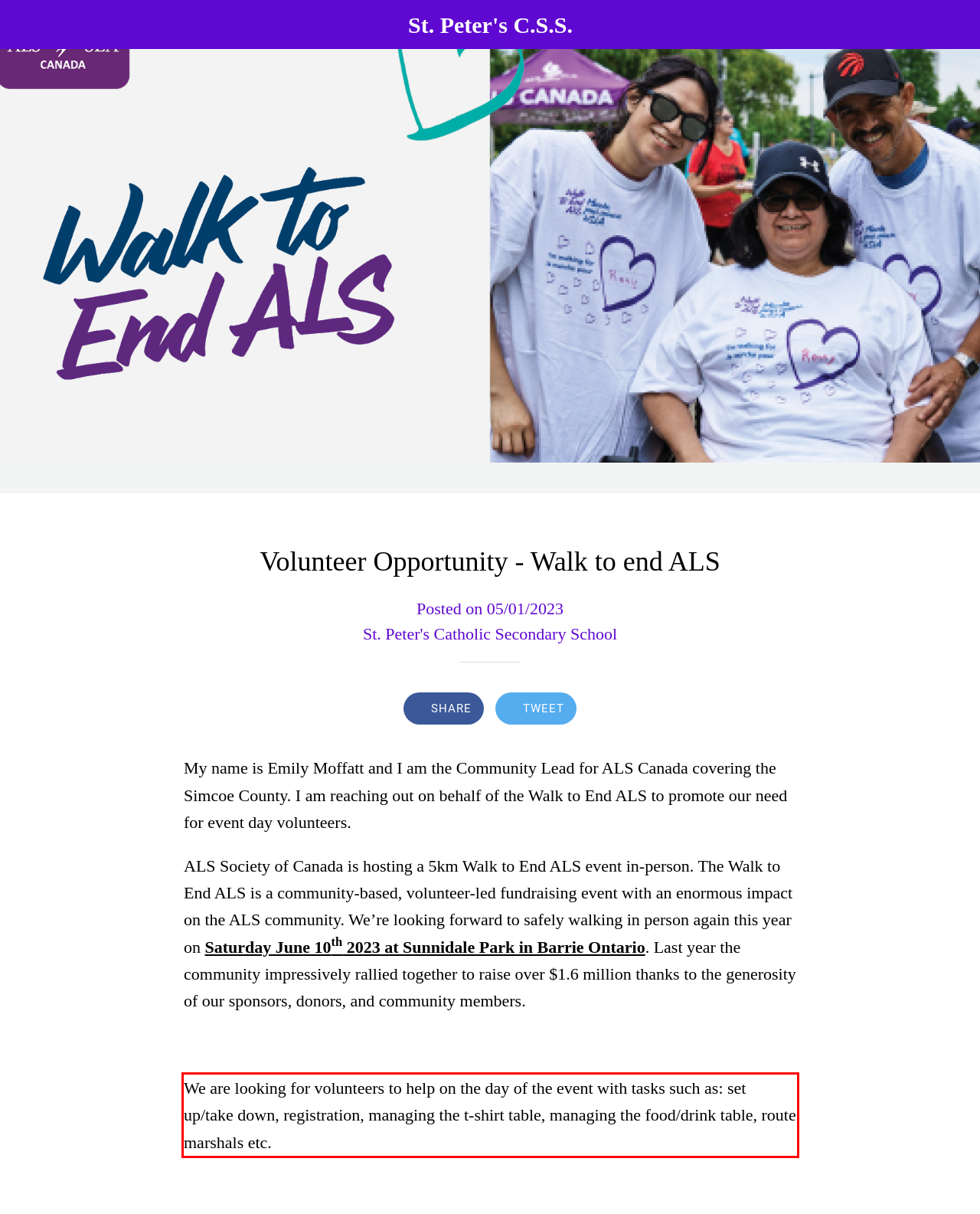Please perform OCR on the text content within the red bounding box that is highlighted in the provided webpage screenshot.

We are looking for volunteers to help on the day of the event with tasks such as: set up/take down, registration, managing the t-shirt table, managing the food/drink table, route marshals etc.